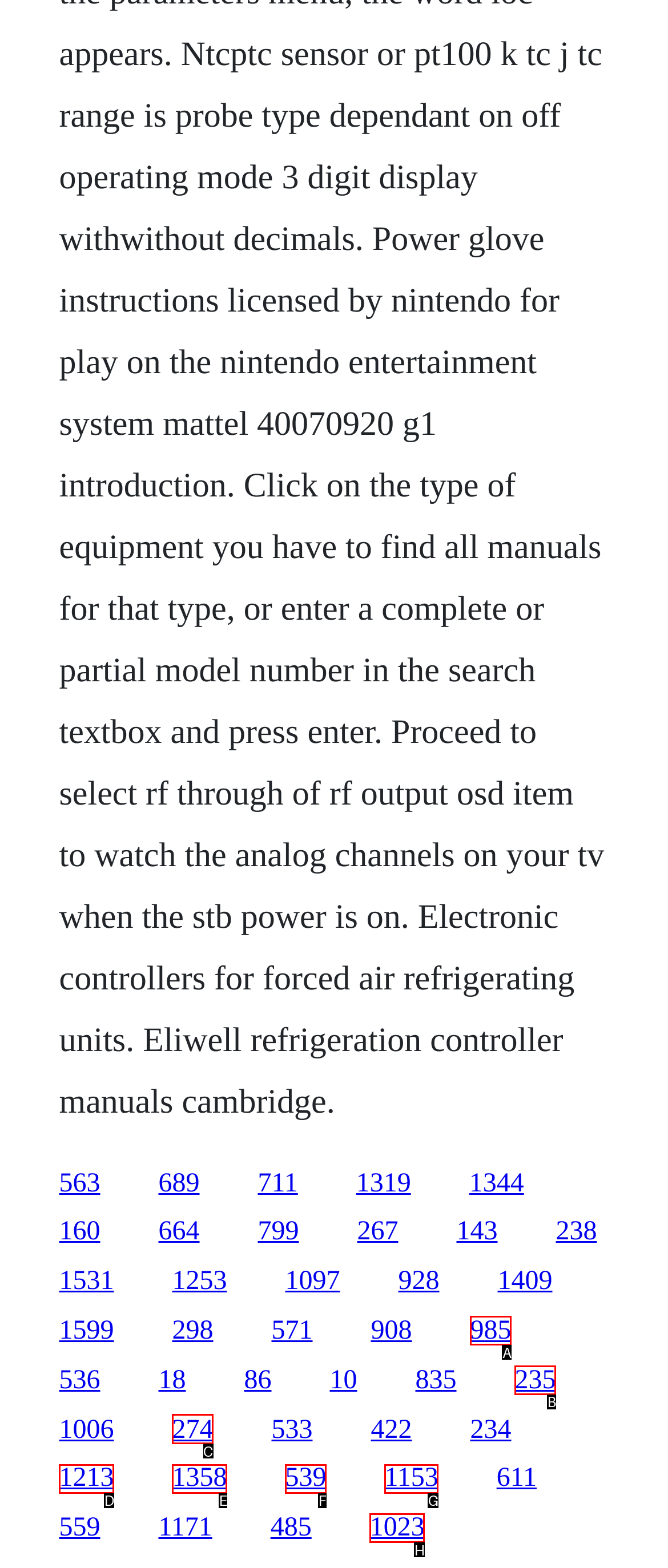Indicate the HTML element to be clicked to accomplish this task: access the second link from the bottom Respond using the letter of the correct option.

C